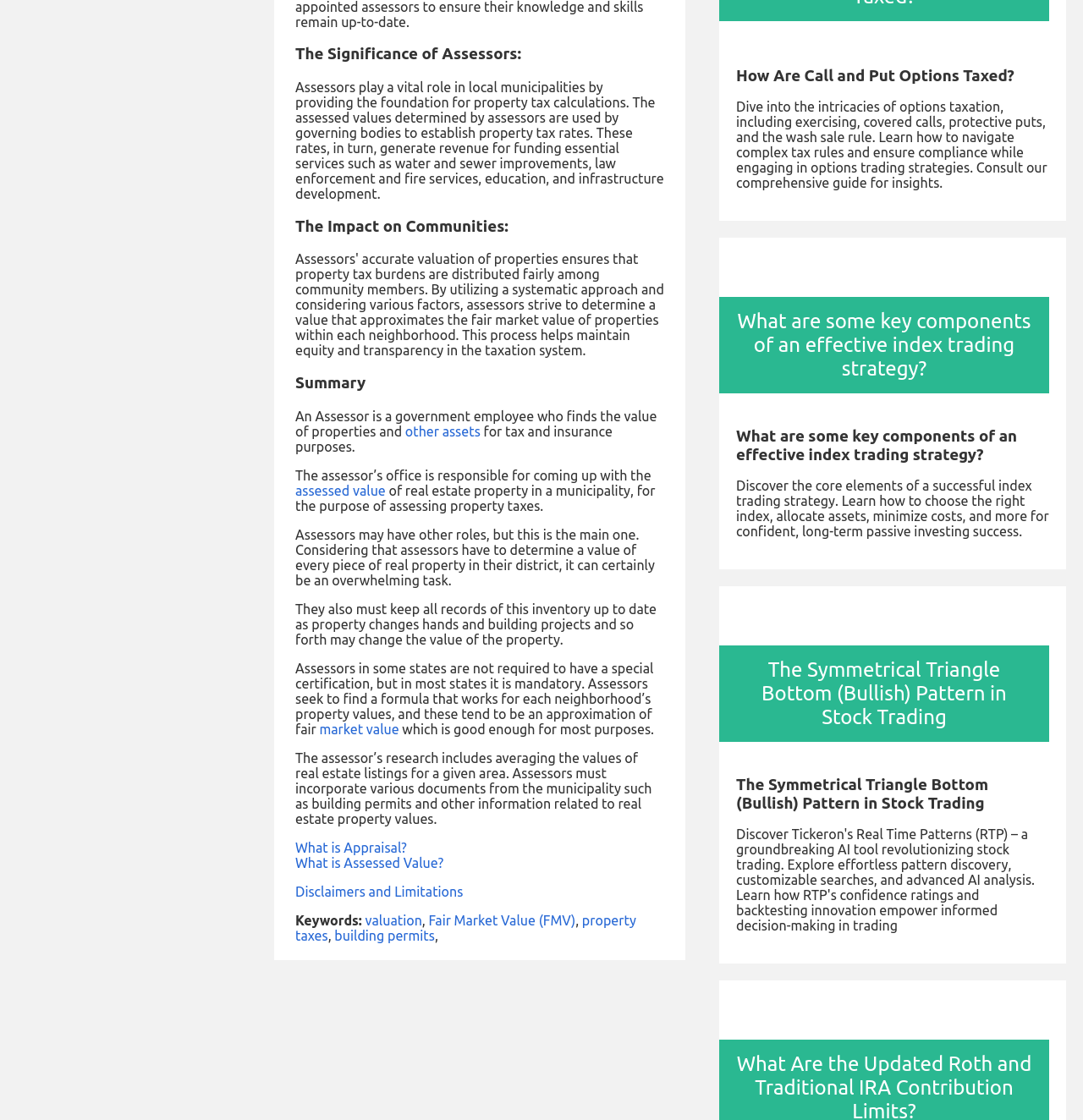Please locate the bounding box coordinates of the region I need to click to follow this instruction: "Learn about 'Investment Terminology and Instruments'".

[0.016, 0.045, 0.177, 0.072]